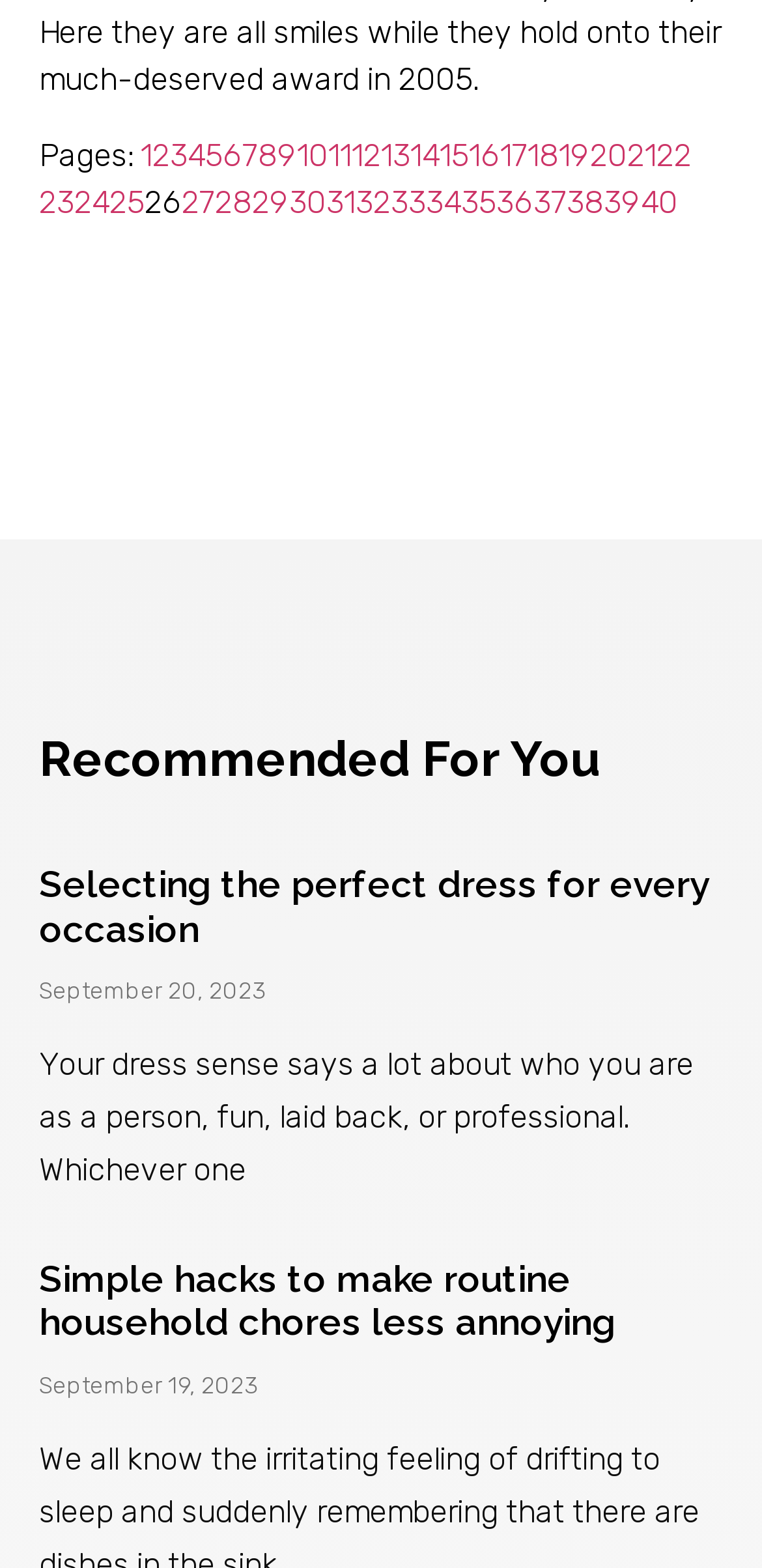Please find the bounding box coordinates of the clickable region needed to complete the following instruction: "Go to Page 27". The bounding box coordinates must consist of four float numbers between 0 and 1, i.e., [left, top, right, bottom].

[0.238, 0.117, 0.282, 0.141]